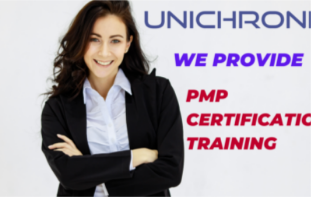Use the details in the image to answer the question thoroughly: 
What is the background of the image?

The background of the image is neutral, which means it is not distracting and allows the viewer to focus on the woman and the text, emphasizing her presence and the services offered by Unichrone.